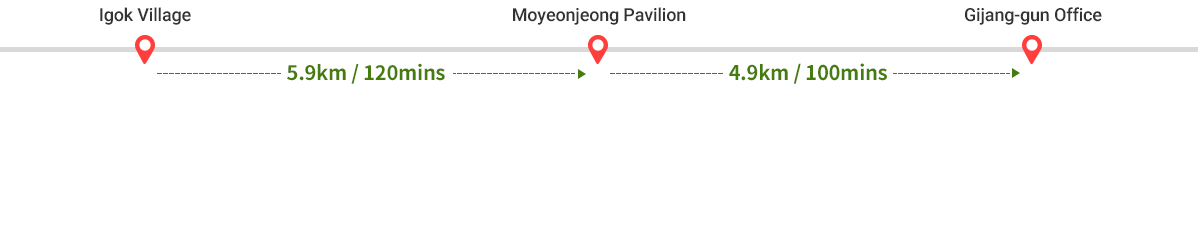Please provide a comprehensive response to the question below by analyzing the image: 
What is the total distance of Route 9-2?

The total distance of Route 9-2 can be calculated by adding the distances of the two segments: 5.9 kilometers from Igok Village to Moyeonjeong Pavilion, and 4.9 kilometers from Moyeonjeong Pavilion to Gijang-gun Office, which equals 10.8 kilometers.